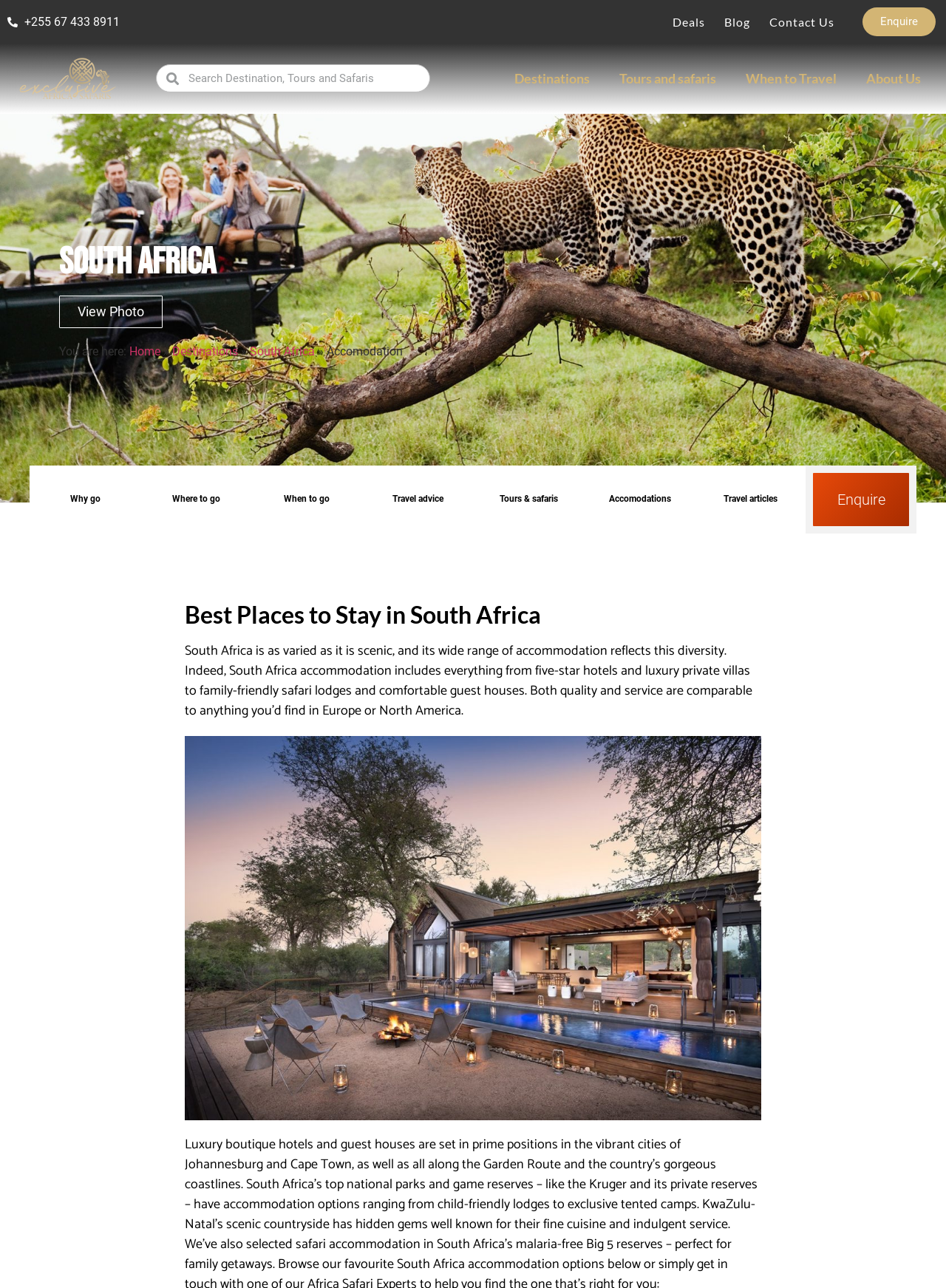What is the phone number on the top left?
Using the visual information from the image, give a one-word or short-phrase answer.

+255 67 433 8911